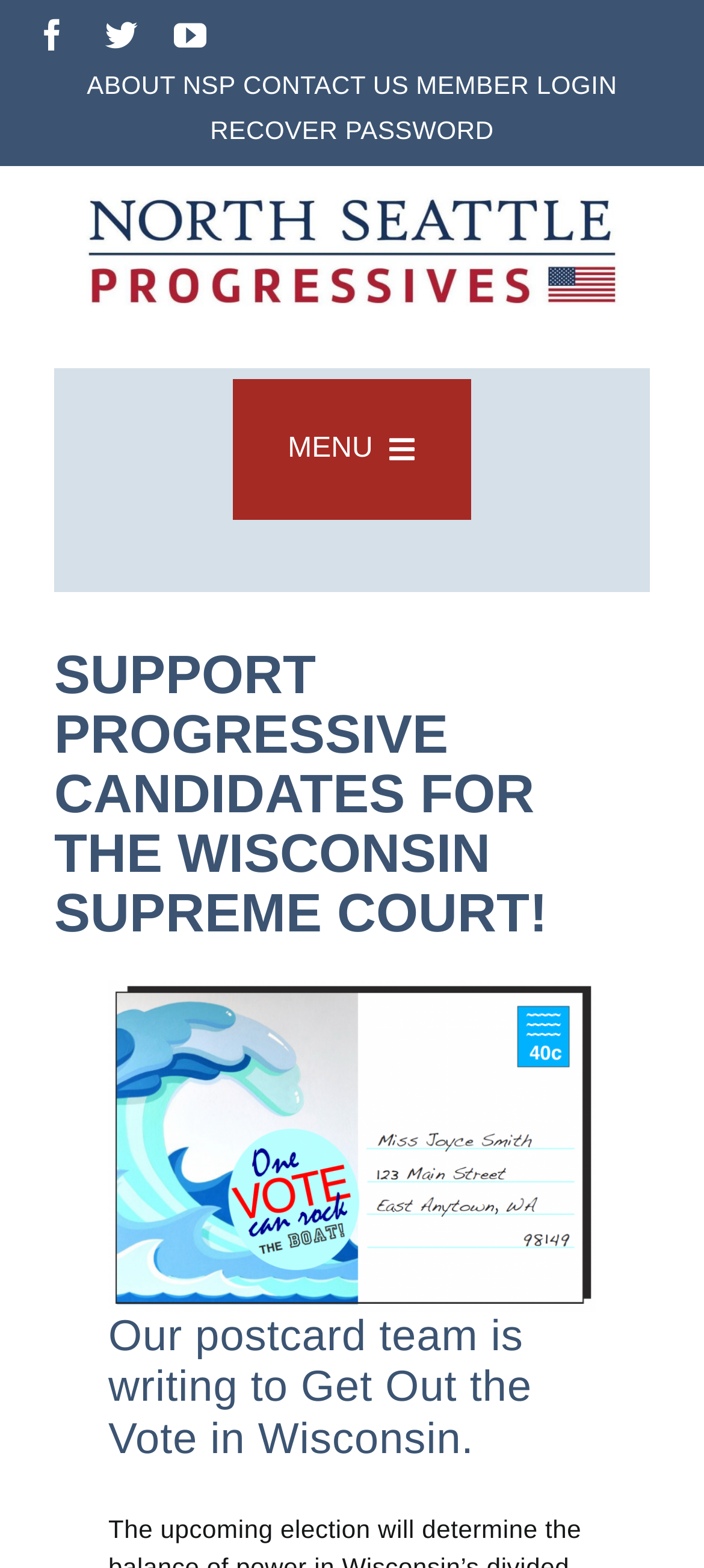Please find the bounding box coordinates of the element's region to be clicked to carry out this instruction: "Learn about the organization".

[0.118, 0.04, 0.34, 0.069]